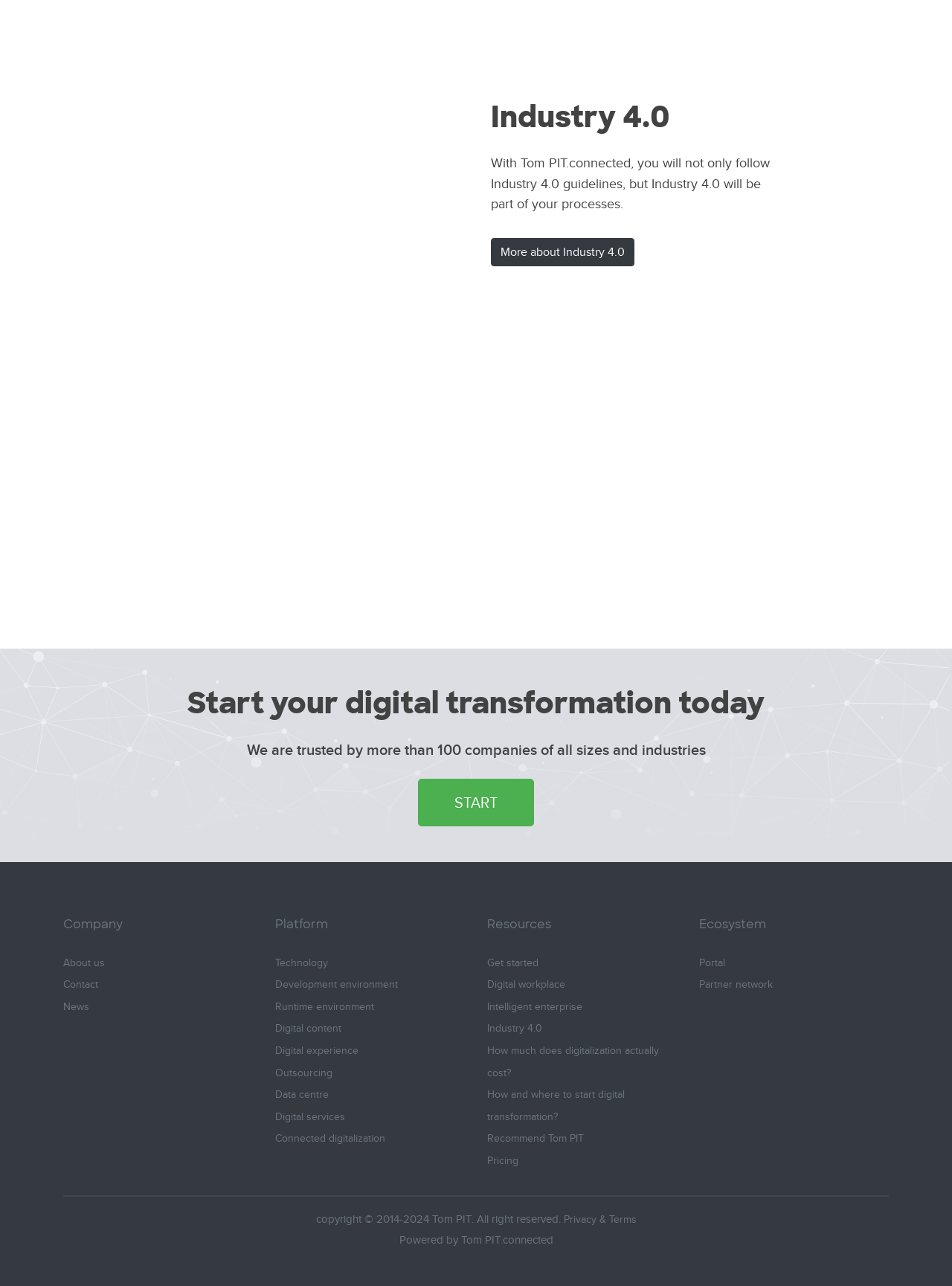How many sections are in the footer?
Carefully analyze the image and provide a detailed answer to the question.

The footer of the webpage is divided into four sections, each with its own heading: 'Company', 'Platform', 'Resources', and 'Ecosystem'. These sections provide links to various pages and resources related to Tom PIT and its services.